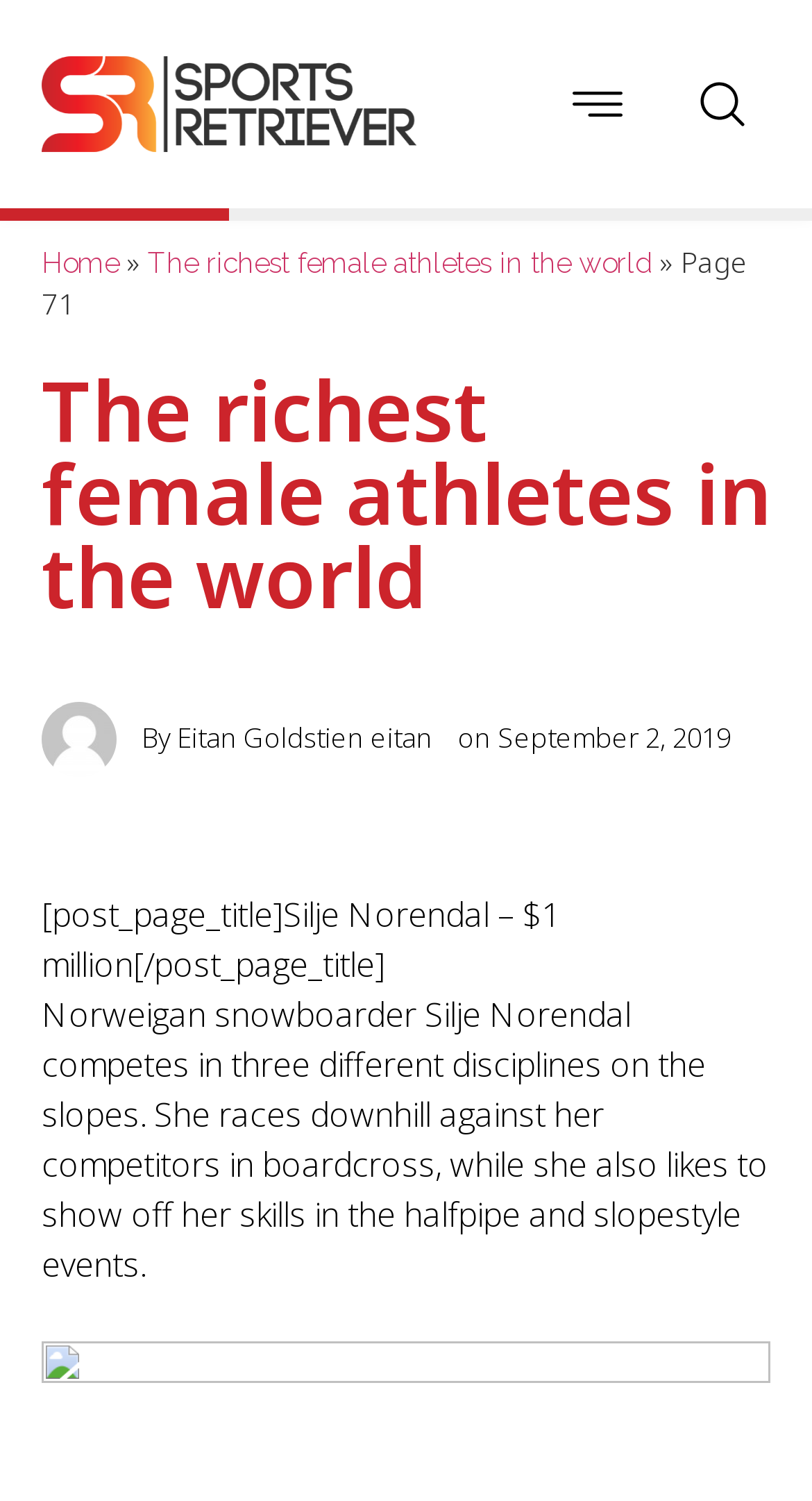Summarize the webpage comprehensively, mentioning all visible components.

The webpage appears to be an article about the richest female athletes in the world. At the top, there are three links, with the first one located on the left side, and the other two on the right side, each accompanied by a small image. Below these links, there is a navigation menu with a "Home" link, followed by a "»" symbol, and then a link to the current article.

On the top-left corner, there is a page number indicator showing "Page 71 of 99". Below this, there is a large heading that reads "The richest female athletes in the world". 

To the right of the heading, there is an image of a person, Eitan Goldstien, with a caption "By" and a date "September 2, 2019" next to it. 

The main content of the article starts below this image, with a title "Silje Norendal – $1 million" and a brief description of the Norwegian snowboarder Silje Norendal, mentioning her competitions in boardcross, halfpipe, and slopestyle events.